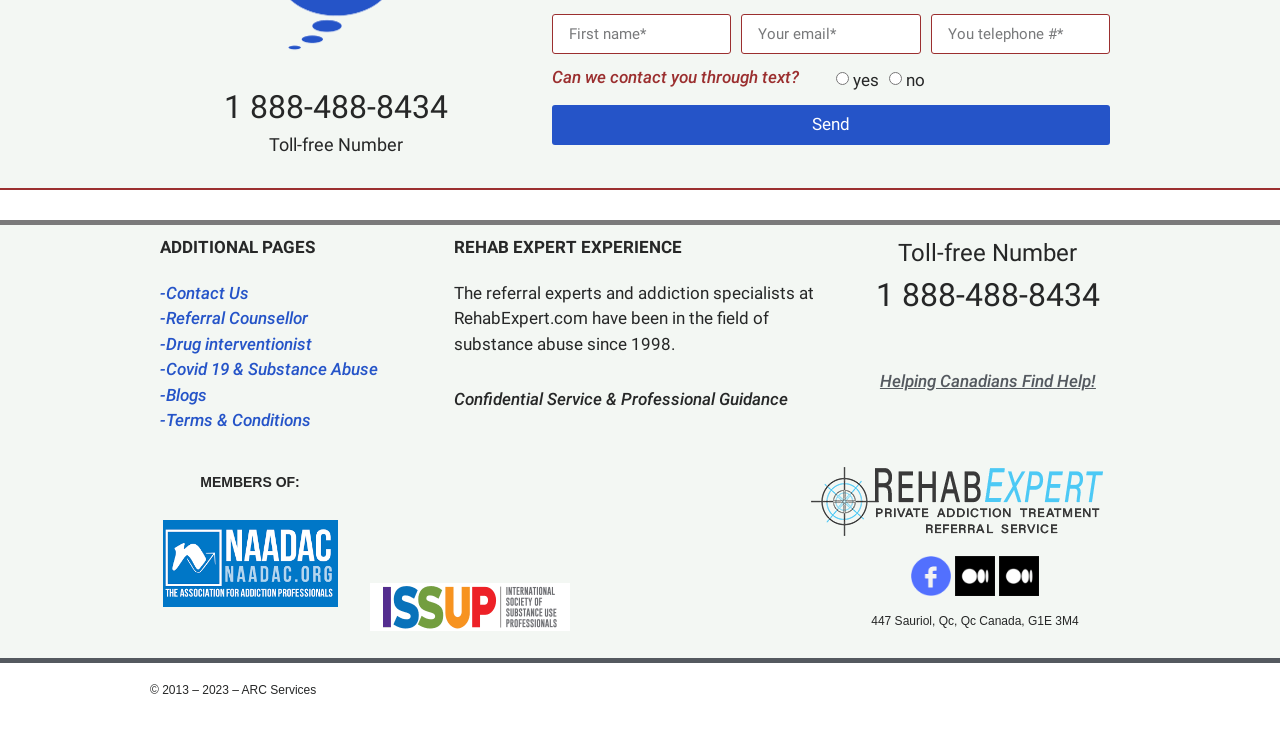Consider the image and give a detailed and elaborate answer to the question: 
What is the toll-free number?

The toll-free number can be found in two places on the webpage. Firstly, it is displayed as '1 888-488-8434' above the 'Toll-free Number' text. Secondly, it is displayed again at the bottom of the webpage as '1 888-488-8434' next to the 'Toll-free Number' text.